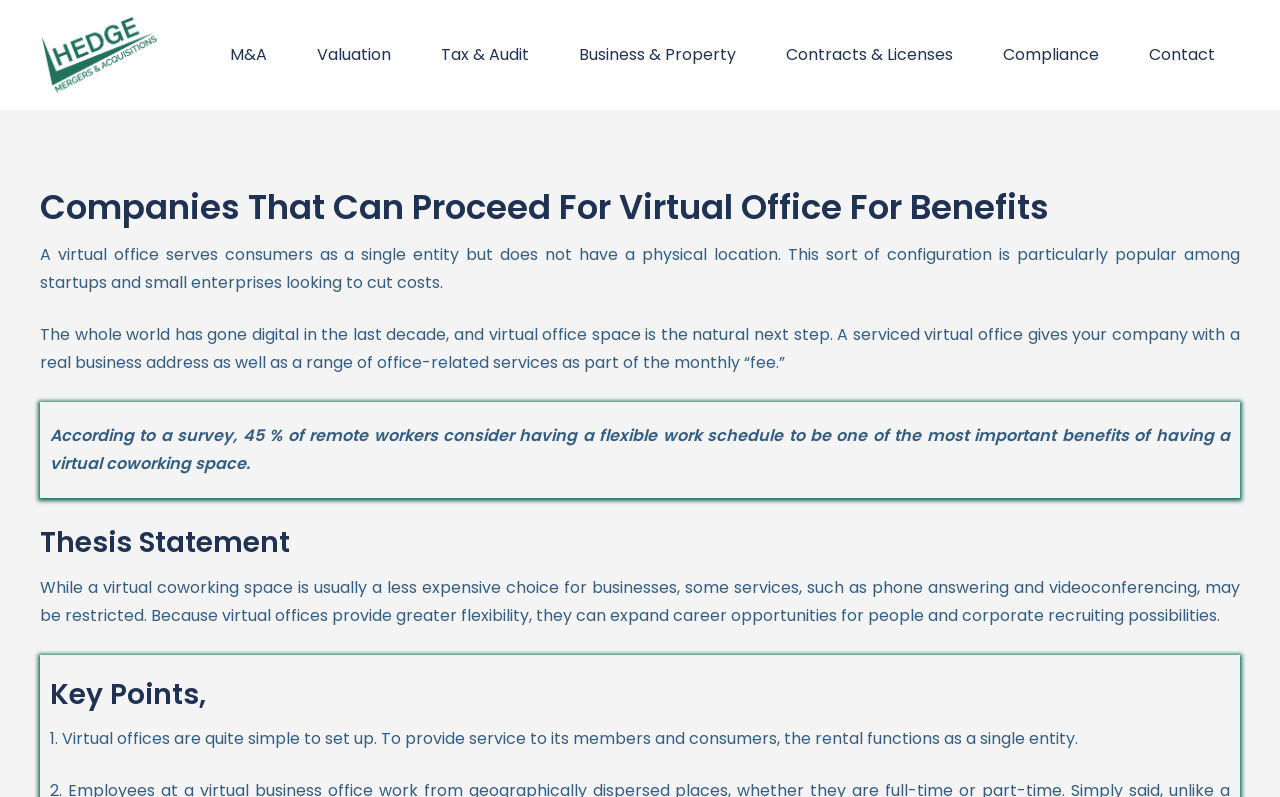What is the benefit of having a flexible work schedule?
Could you answer the question in a detailed manner, providing as much information as possible?

According to a survey mentioned on the webpage, 45% of remote workers consider having a flexible work schedule to be one of the most important benefits of having a virtual coworking space.